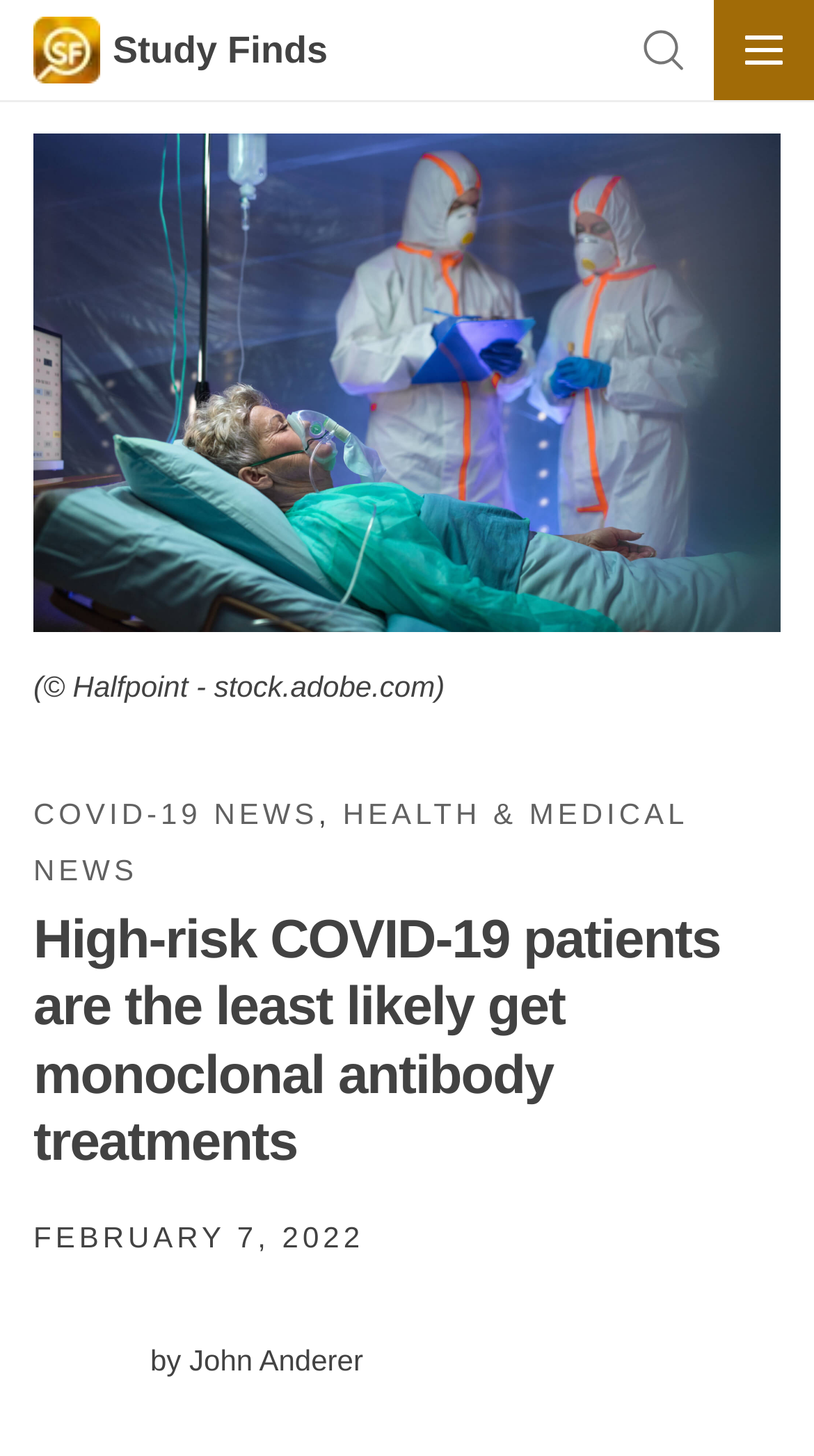Kindly respond to the following question with a single word or a brief phrase: 
How many buttons are at the top of the webpage?

2